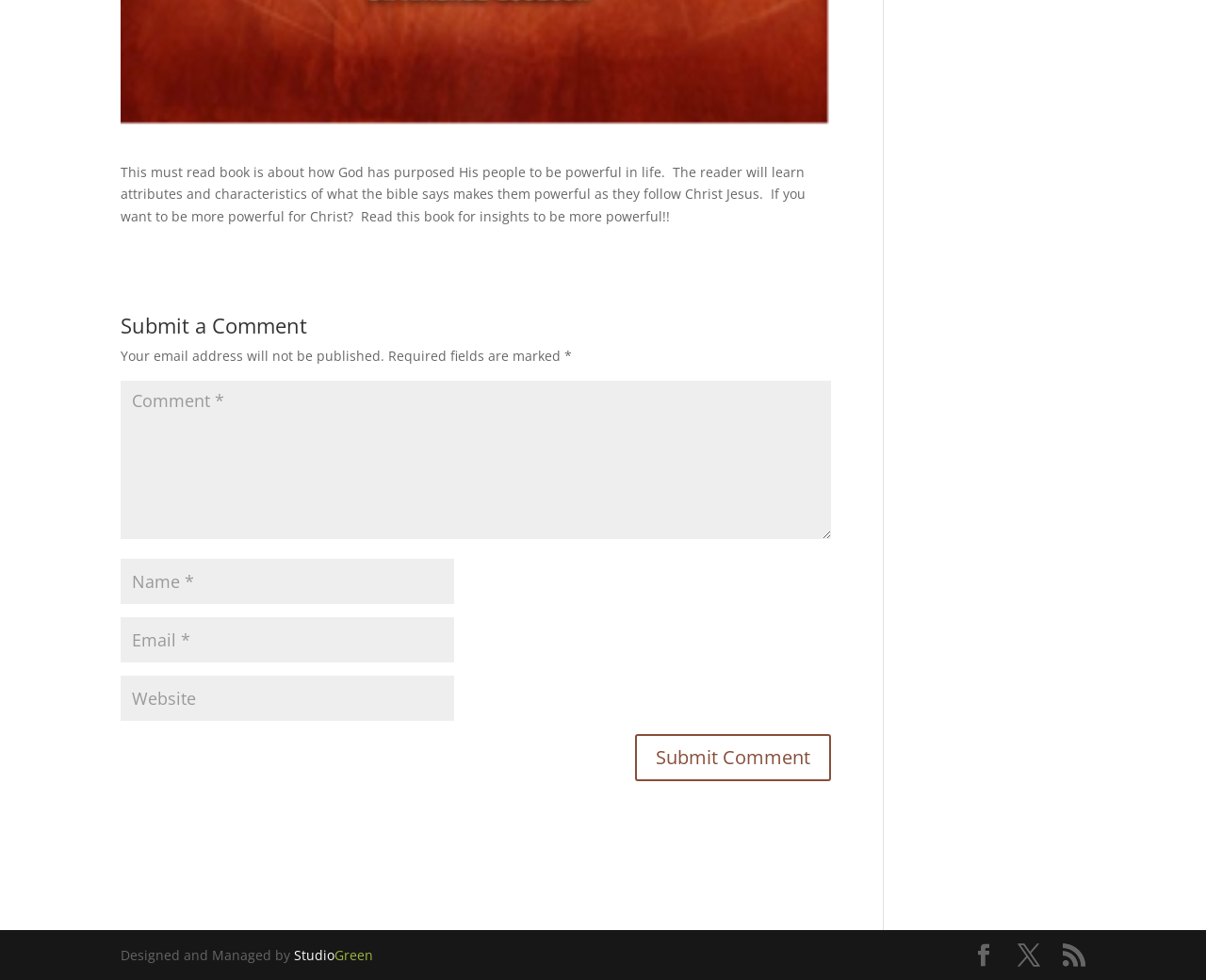Locate the bounding box coordinates of the clickable area needed to fulfill the instruction: "Enter your email".

[0.1, 0.629, 0.377, 0.676]